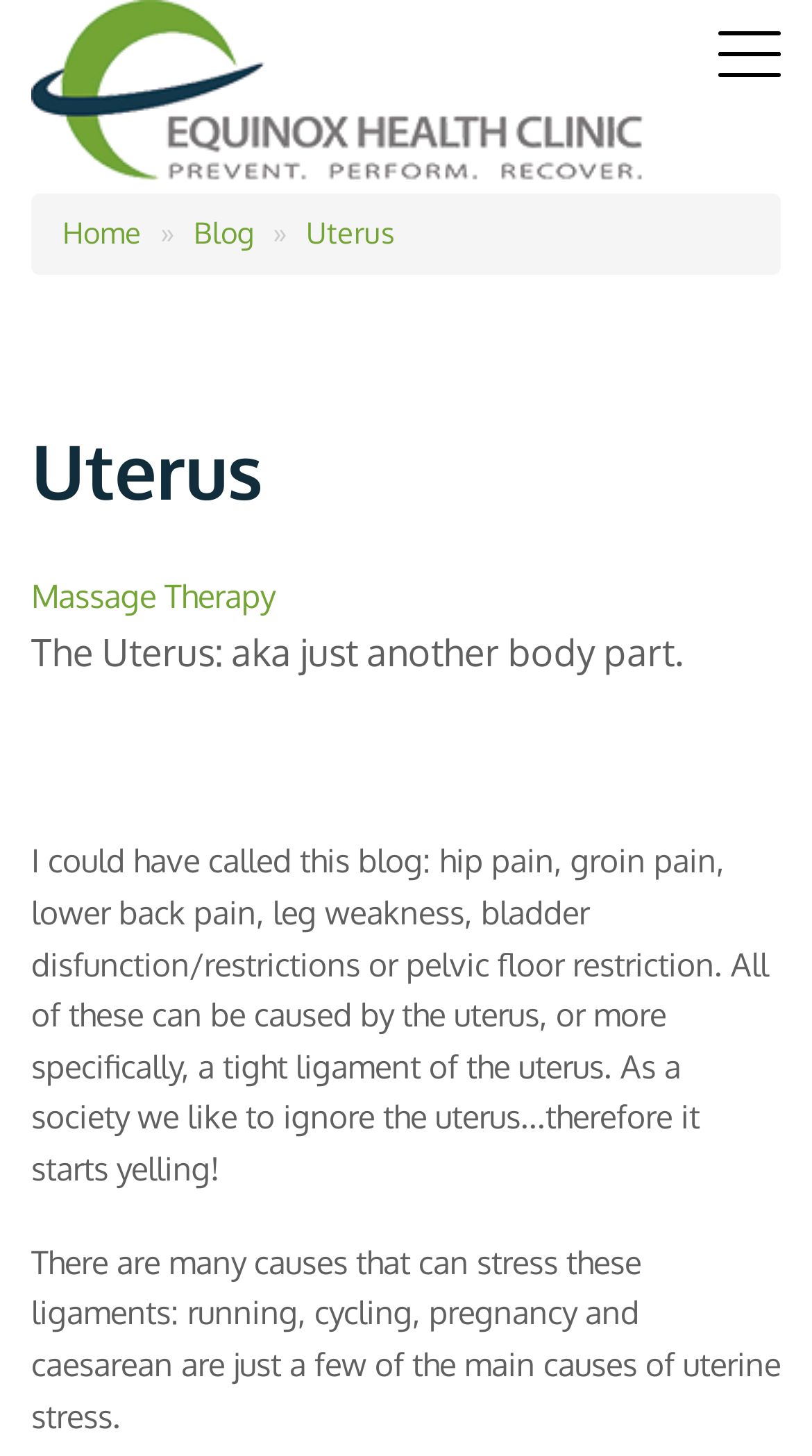What is the name of the current page?
Look at the image and answer with only one word or phrase.

Uterus